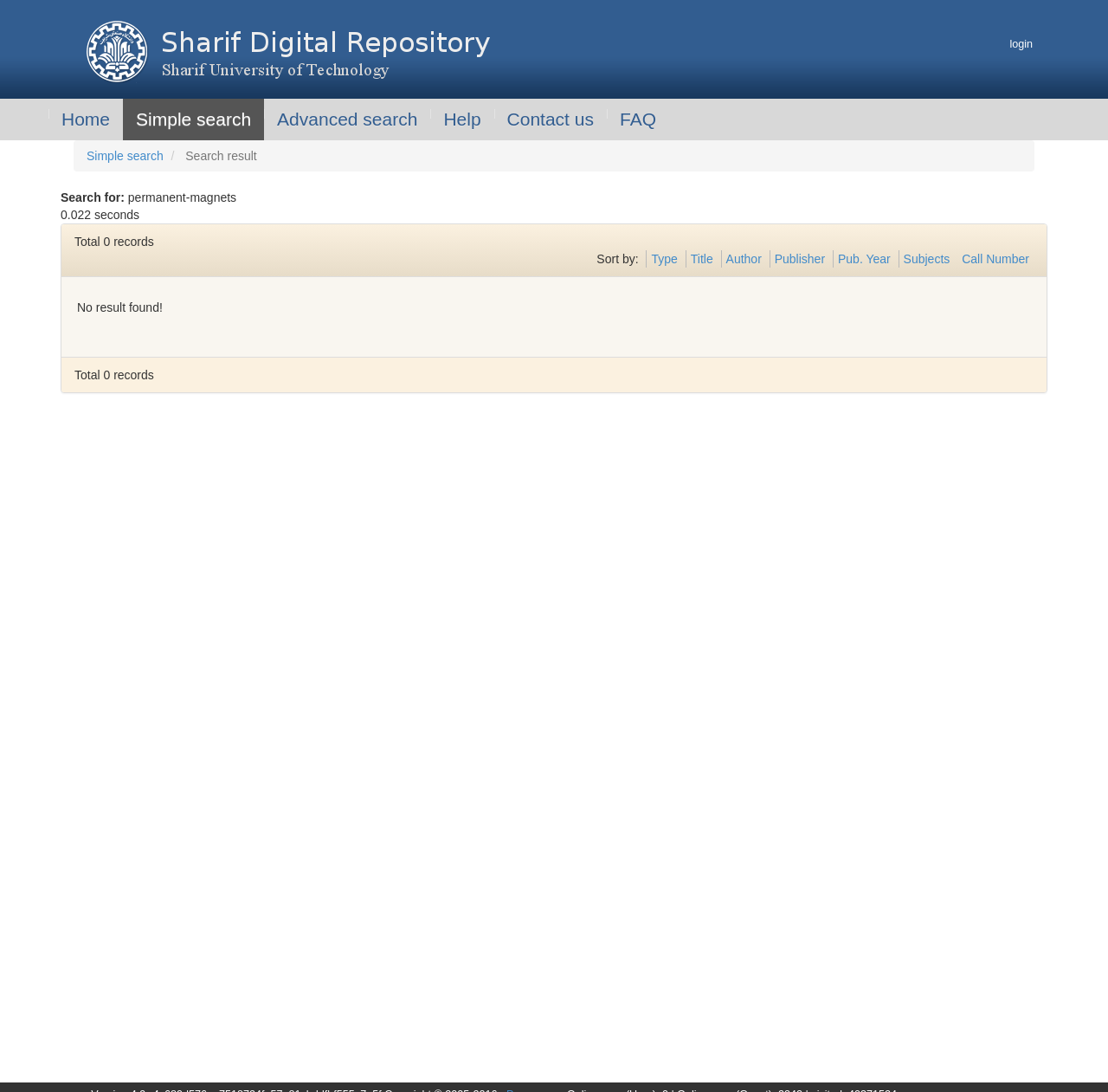Please answer the following question as detailed as possible based on the image: 
What are the sorting options?

The webpage provides a 'Sort by:' option with links to sort the results by 'Type', 'Title', 'Author', 'Publisher', 'Pub. Year', 'Subjects', and 'Call Number'.